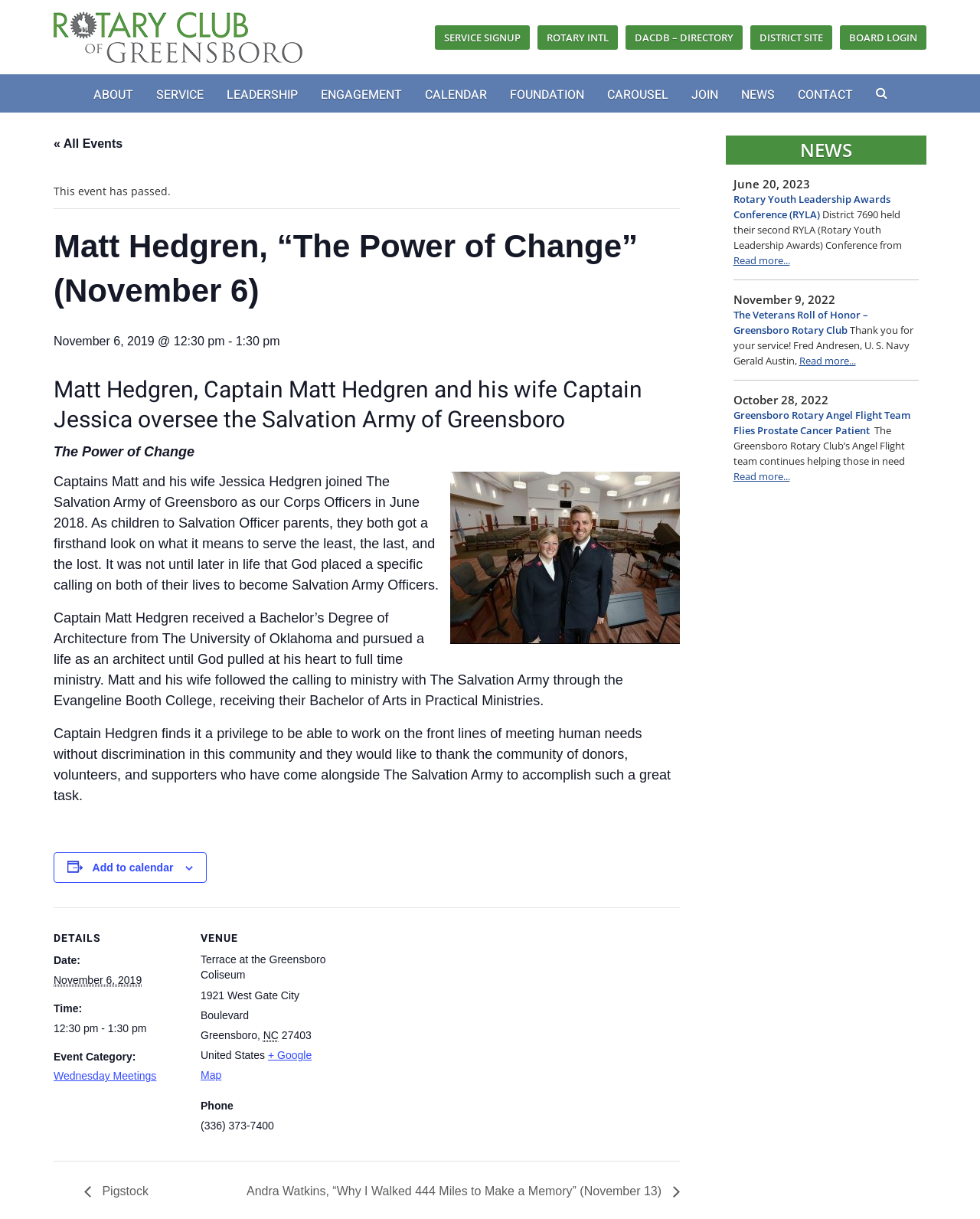Given the webpage screenshot and the description, determine the bounding box coordinates (top-left x, top-left y, bottom-right x, bottom-right y) that define the location of the UI element matching this description: DACdb – Directory

[0.638, 0.02, 0.758, 0.041]